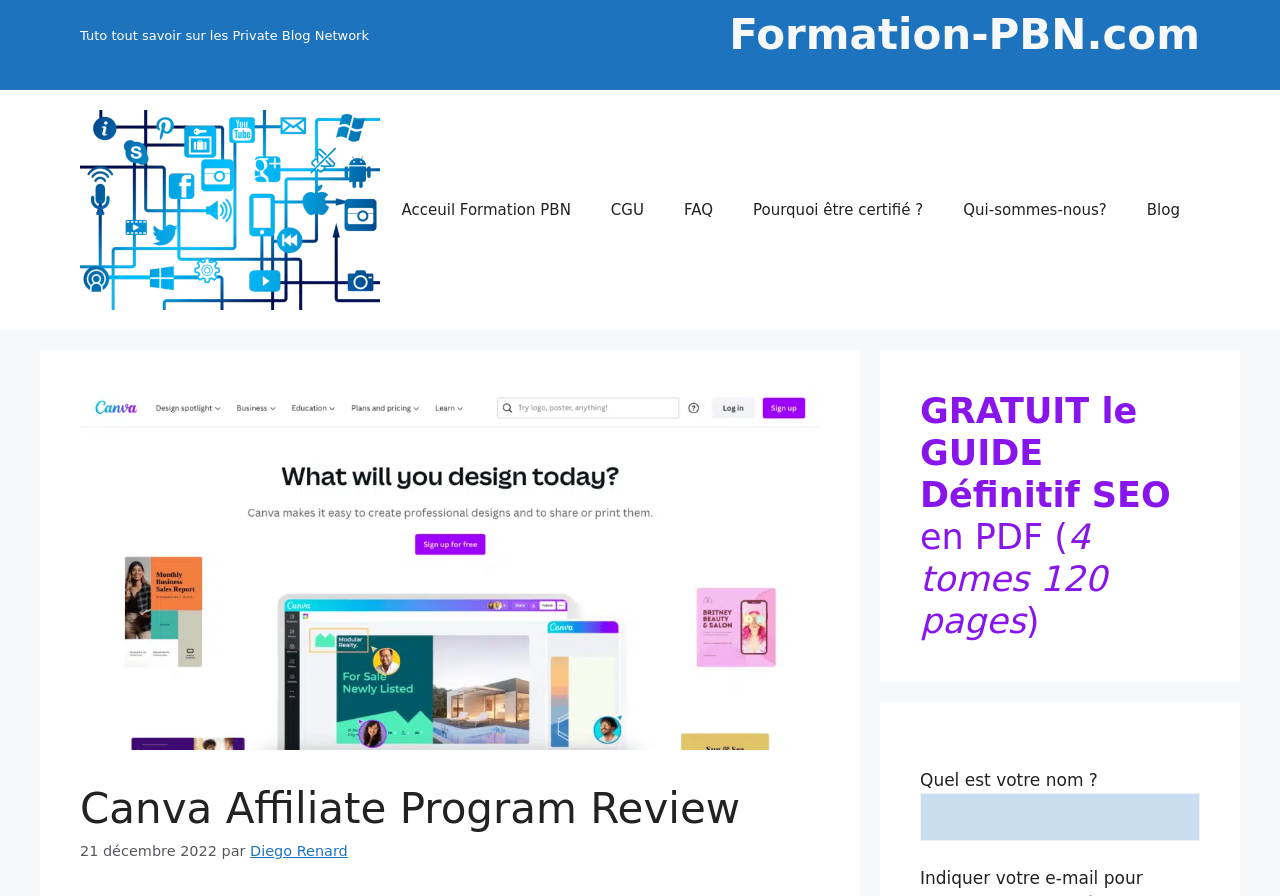Answer the following query concisely with a single word or phrase:
Who is the author of the latest article?

Diego Renard